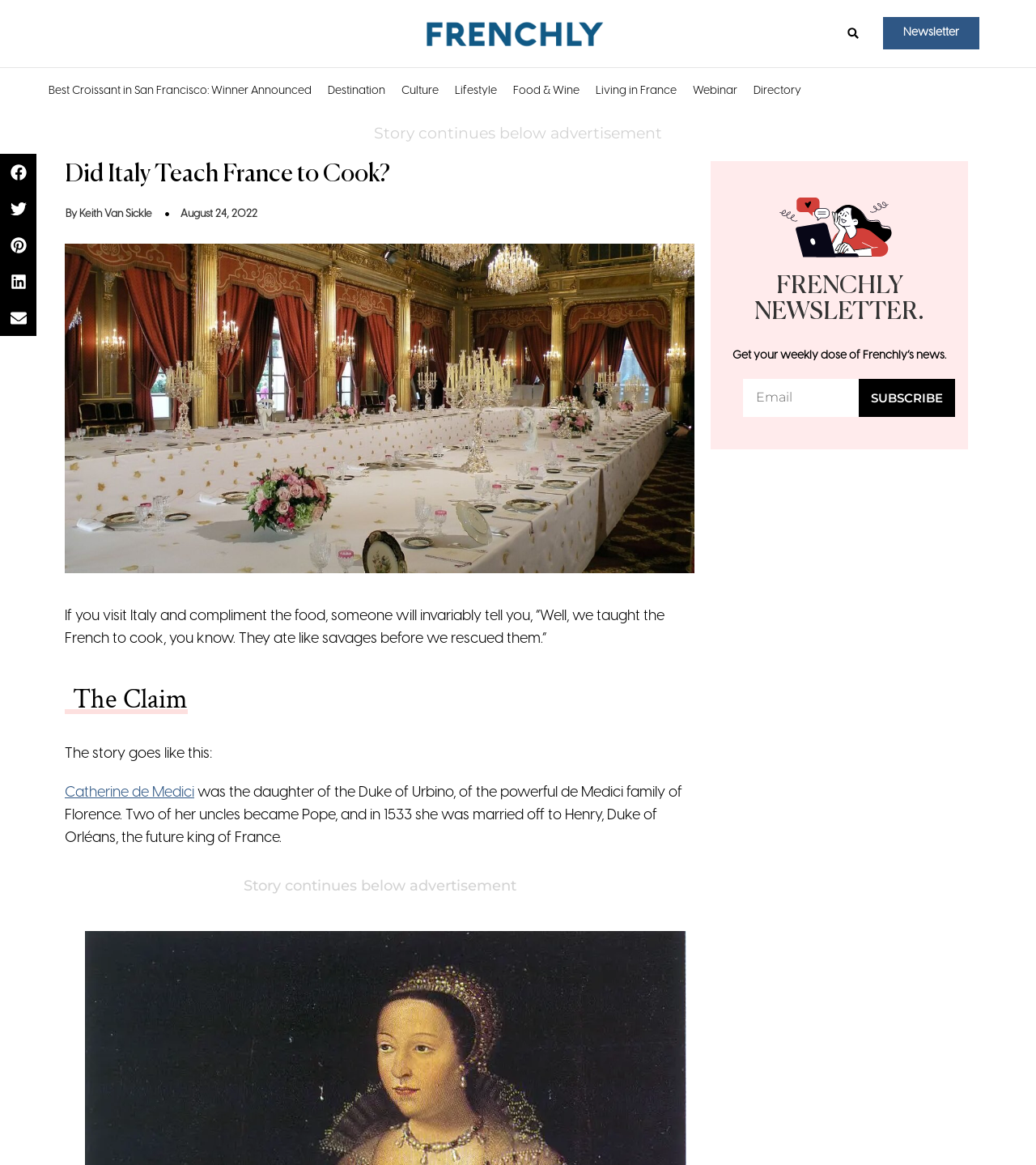Provide a brief response to the question using a single word or phrase: 
What is the purpose of the newsletter section?

To subscribe to Frenchly's news